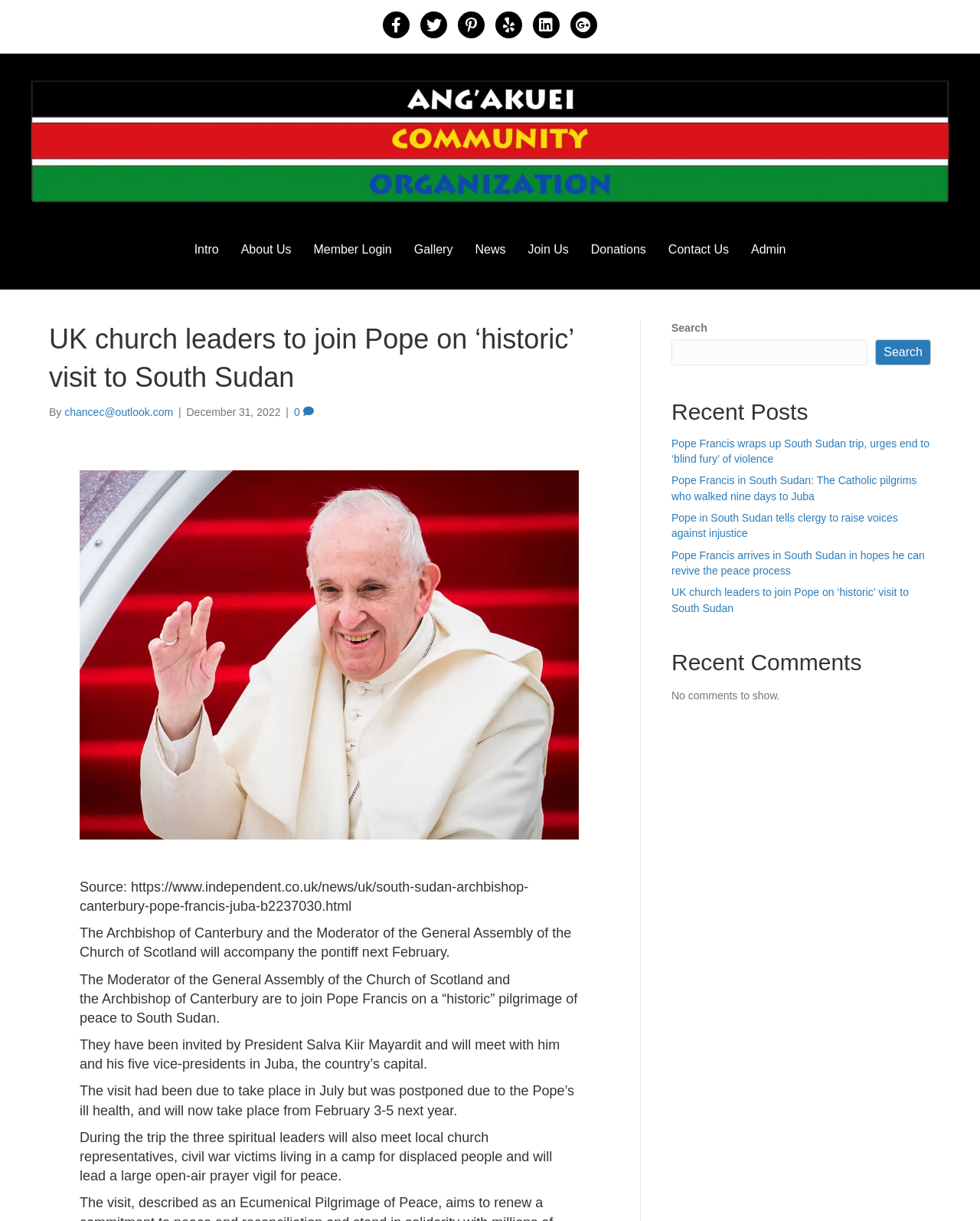How many images are on the webpage?
Examine the image and provide an in-depth answer to the question.

I counted the number of images on the webpage, which are the 'HdrBanner02' image and the image with the source URL 'https://www.independent.co.uk/news/uk/south-sudan-archbishop-canterbury-pope-francis-juba-b2237030.html'.